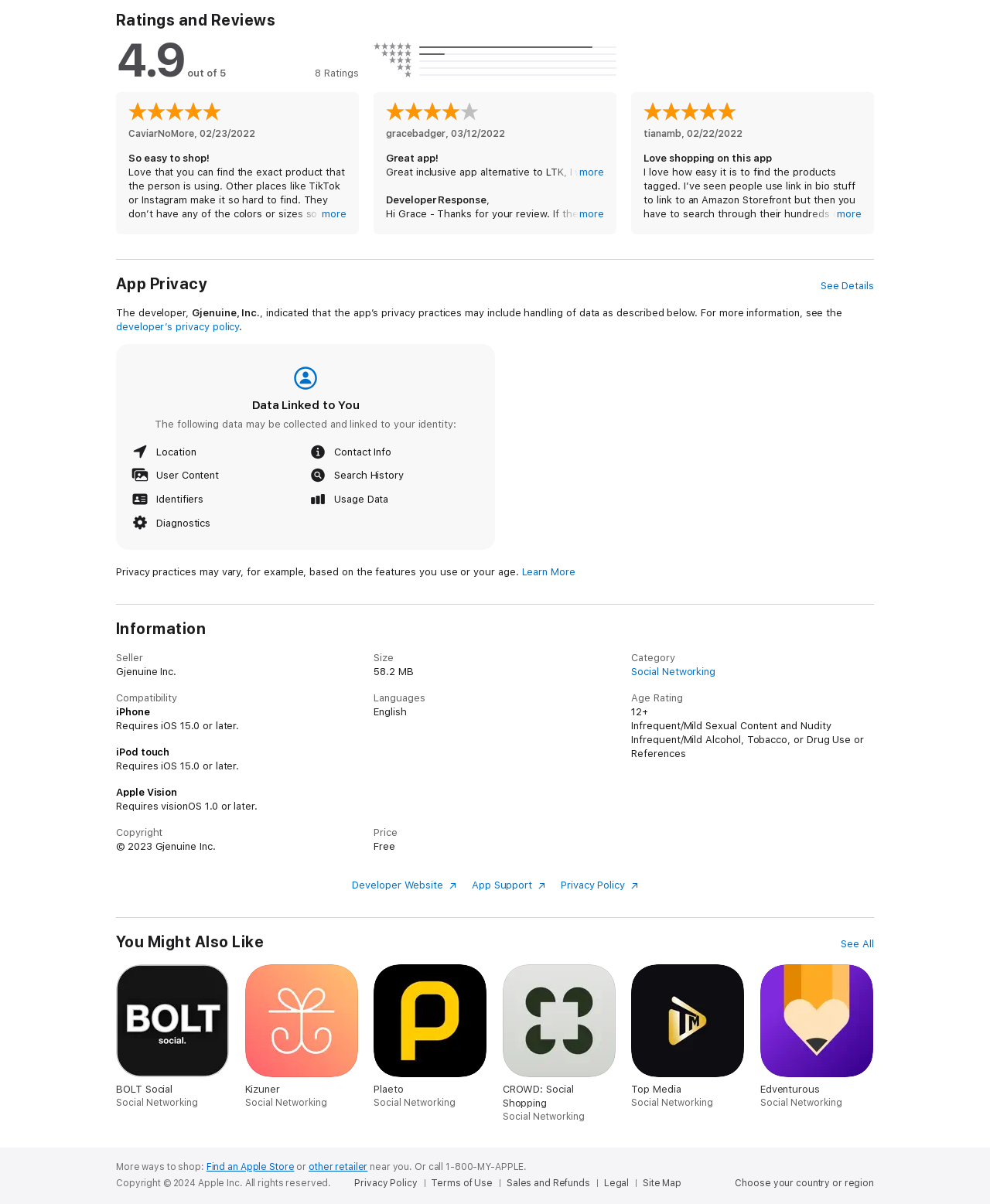Using the elements shown in the image, answer the question comprehensively: Who developed this app?

The developer of the app is mentioned in the 'App Privacy' section, where it says 'The developer, Gjenuine, Inc., indicated that the app’s privacy practices may include handling of data as described below.'